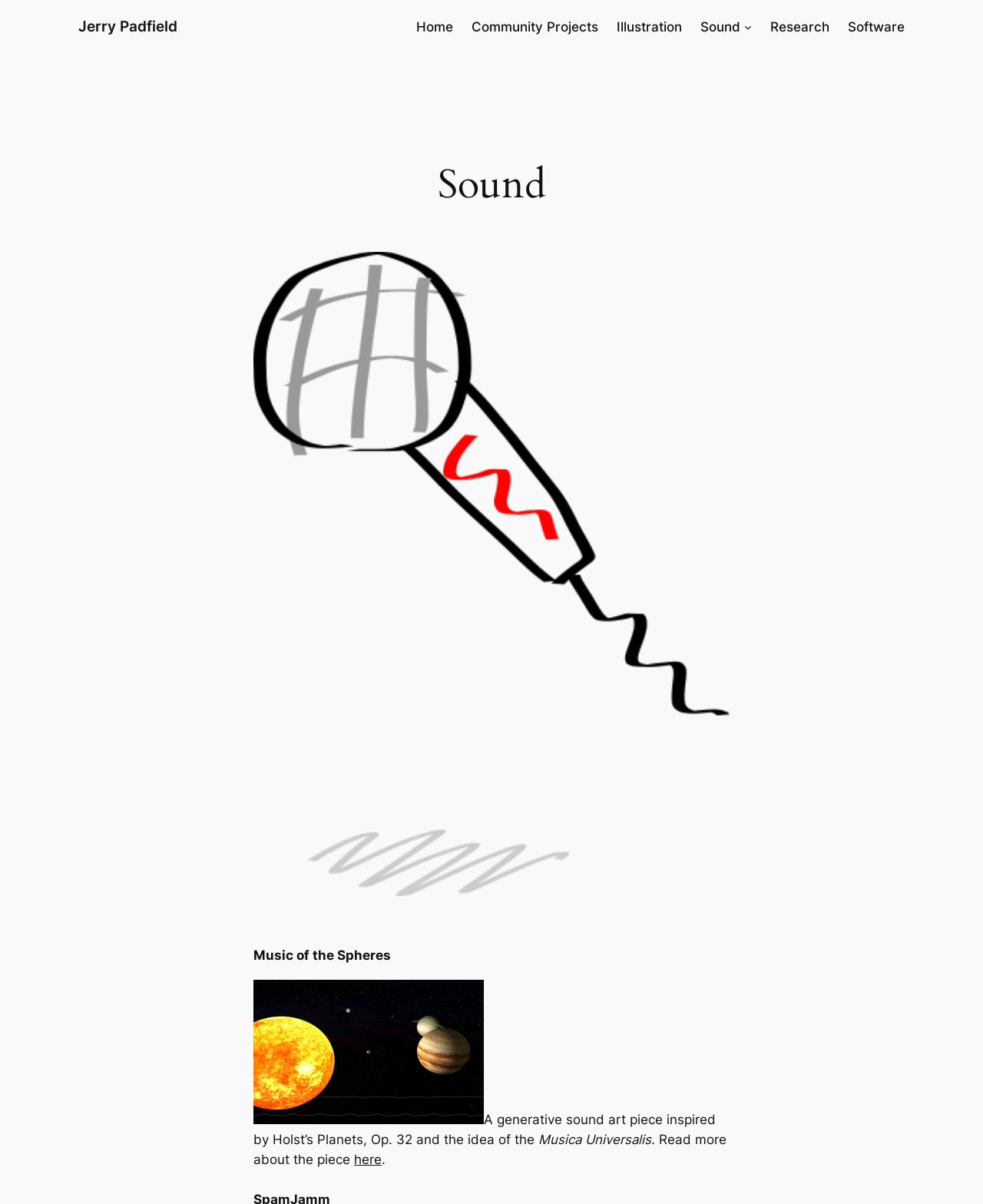Pinpoint the bounding box coordinates of the clickable area necessary to execute the following instruction: "Click the link to learn about mental disorders". The coordinates should be given as four float numbers between 0 and 1, namely [left, top, right, bottom].

None